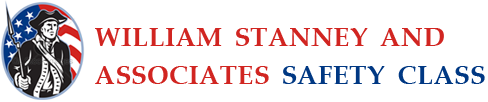Detail all significant aspects of the image you see.

The image features the logo for "William Stanney and Associates Safety Class." It presents a dynamic design with a central depiction of a historical figure, dressed in traditional attire, holding a musket, which reflects a connection to American heritage and safety training. This figure is framed by an American flag motif, symbolizing patriotism. The text is prominently displayed, with "William Stanney and Associates" bolded in red, and "SAFETY CLASS" emphasized in blue, creating a striking visual contrast that communicates the focus and purpose of the organization effectively.